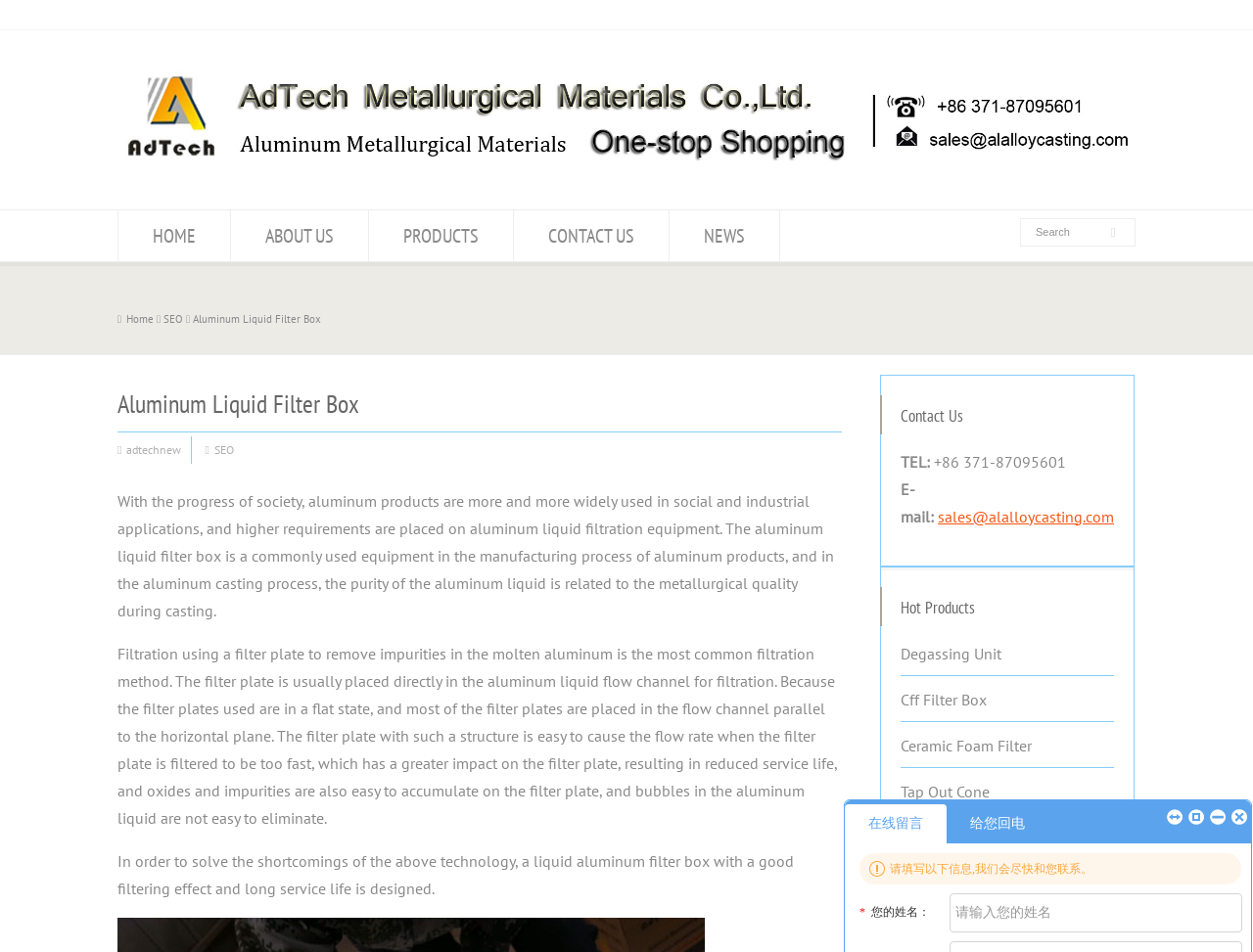Give a one-word or short phrase answer to this question: 
What is the main product of this company?

Aluminum Liquid Filter Box